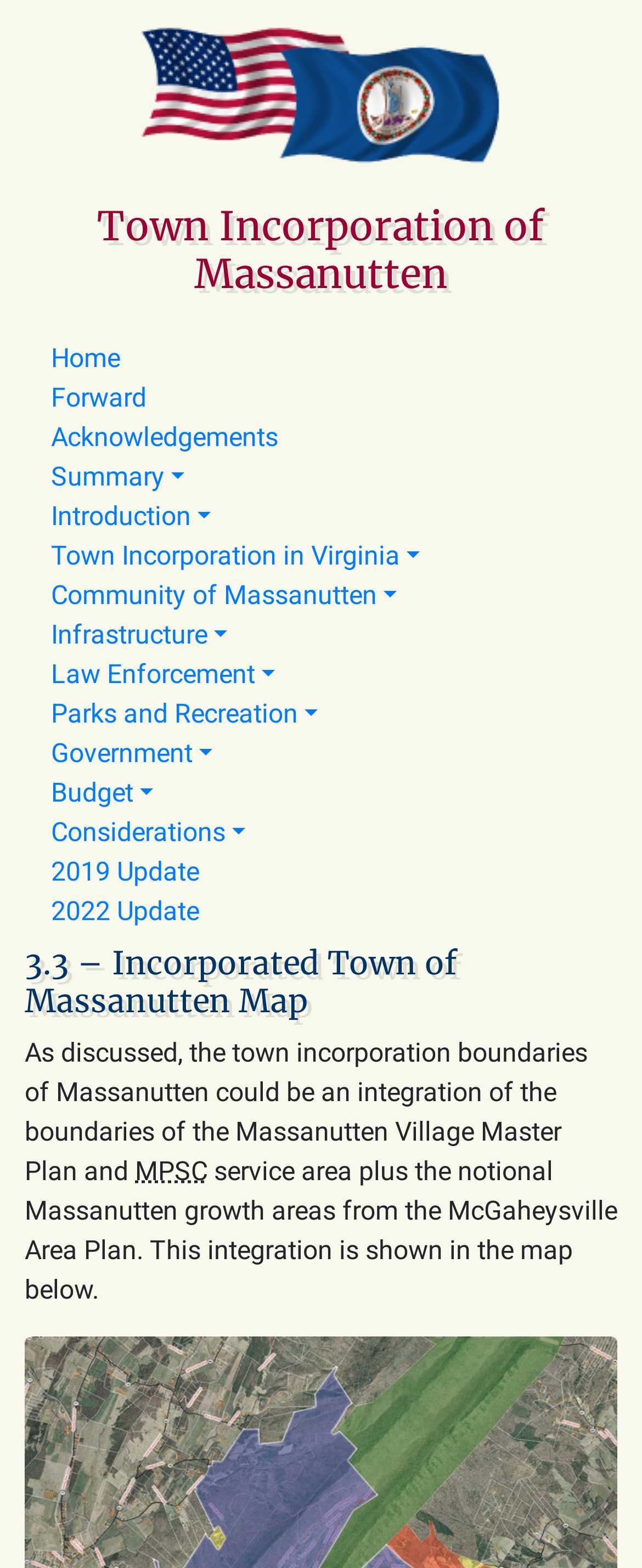Give a short answer using one word or phrase for the question:
How many links are there in the navigation menu?

13